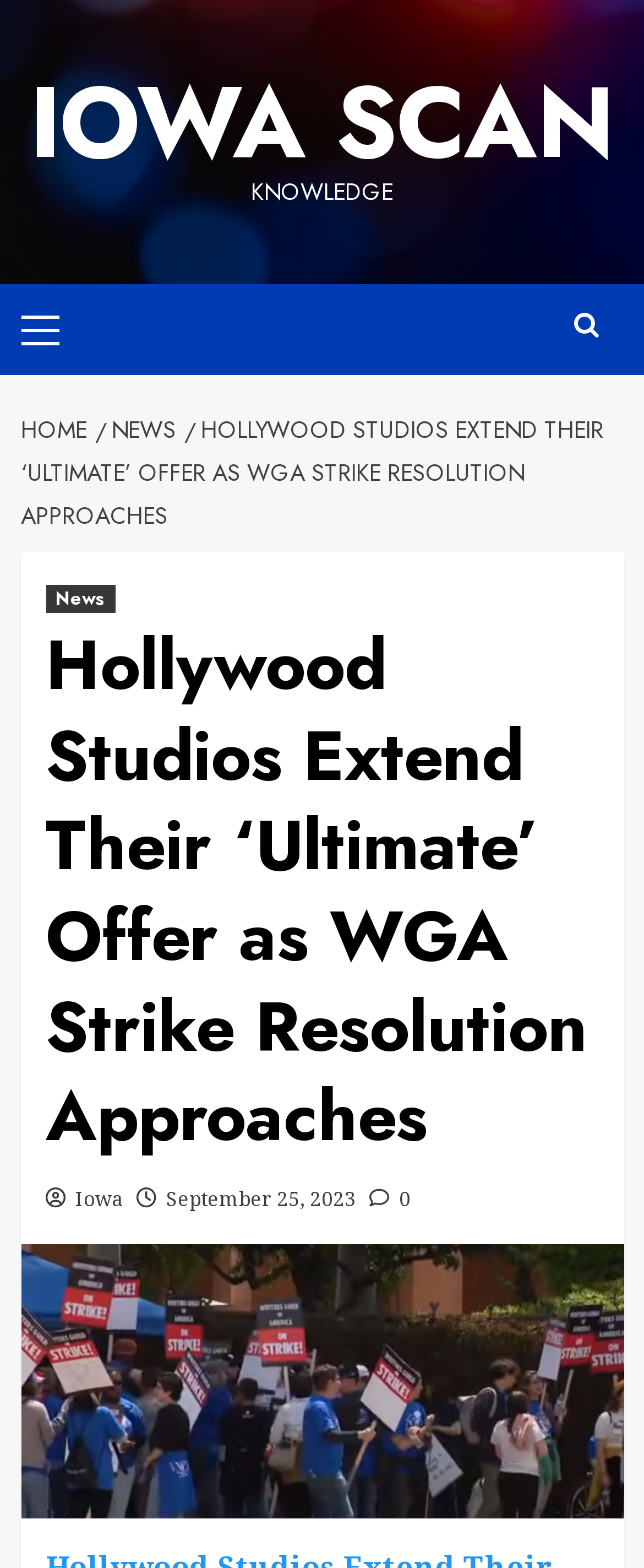Generate a thorough description of the webpage.

The webpage appears to be a news article page from Iowa Scan. At the top left, there is a link to the website's homepage, "IOWA SCAN", and a static text "KNOWLEDGE" is positioned to its right. Below these elements, there is a primary menu with a label "Primary Menu". 

On the top right, there is a search icon represented by a magnifying glass symbol. 

Below the primary menu, there is a navigation section labeled "Breadcrumbs" which contains three links: "HOME", "NEWS", and the title of the current article "Hollywood Studios Extend Their ‘Ultimate’ Offer as WGA Strike Resolution Approaches". 

The main content of the article is headed by a title "Hollywood Studios Extend Their ‘Ultimate’ Offer as WGA Strike Resolution Approaches" which is positioned below the breadcrumbs navigation. The article's content is not explicitly described in the accessibility tree, but it likely contains the news article's text. 

At the bottom of the article, there are several links and an image. The links include "News", "Iowa", the date "September 25, 2023", and a link with a comment count symbol. The image is likely the website's logo, as it is sourced from "www.iowascan.com".